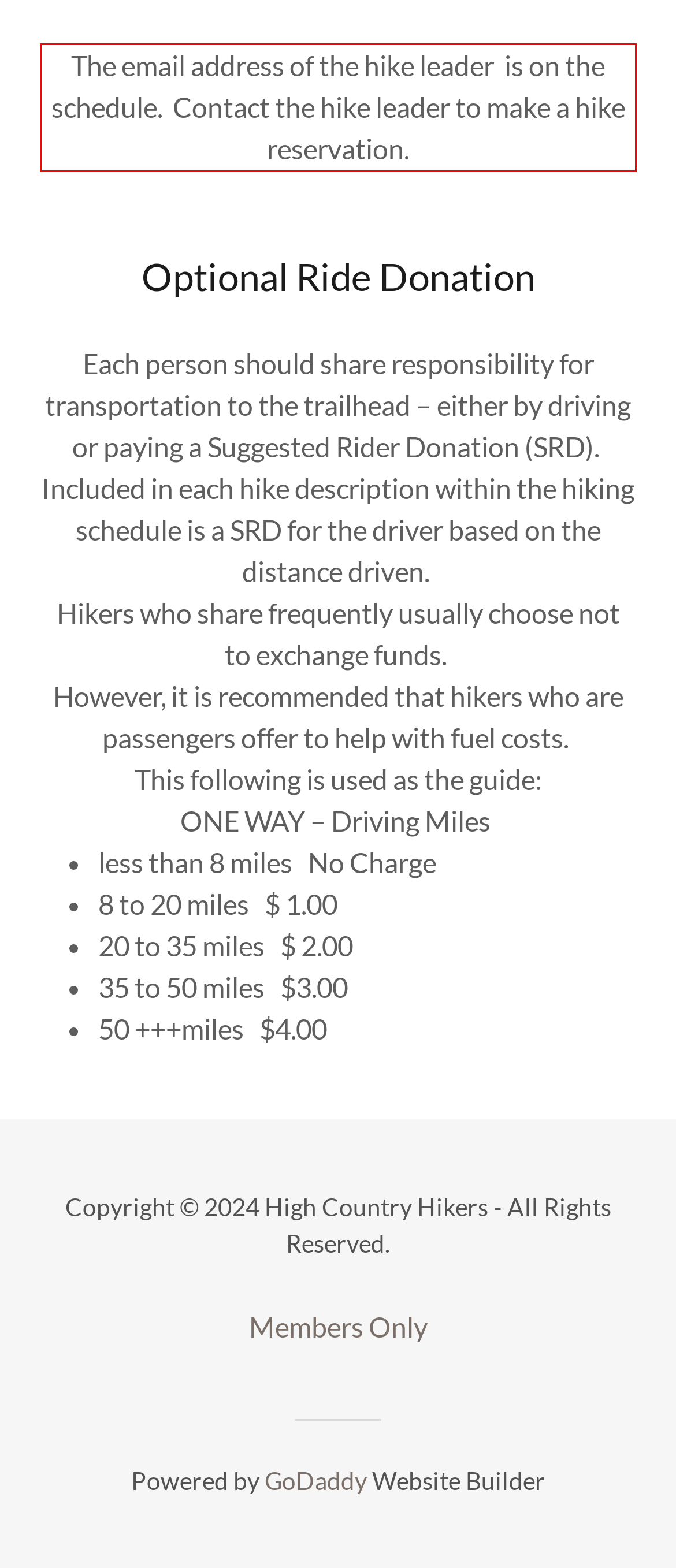Please look at the screenshot provided and find the red bounding box. Extract the text content contained within this bounding box.

The email address of the hike leader is on the schedule. Contact the hike leader to make a hike reservation.